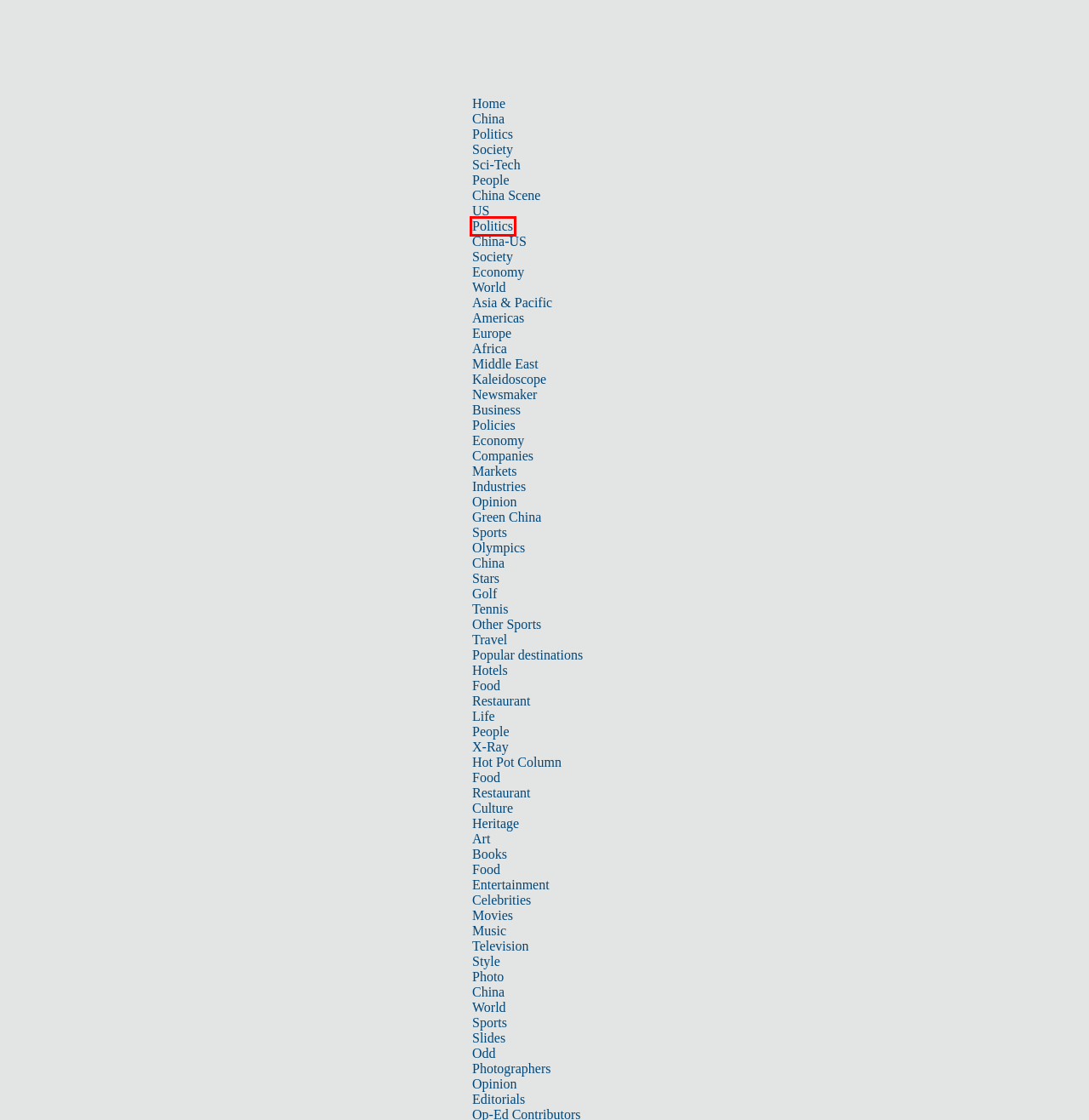You have received a screenshot of a webpage with a red bounding box indicating a UI element. Please determine the most fitting webpage description that matches the new webpage after clicking on the indicated element. The choices are:
A. Politics - USA - Chinadaily.com.cn
B. Editorials - USA - Chinadaily.com.cn
C. Tennis - USA - Chinadaily.com.cn
D. Stars - USA - Chinadaily.com.cn
E. Government - USA - Chinadaily.com.cn
F. Society - USA - Chinadaily.com.cn
G. Asia-Pacific - USA - Chinadaily.com.cn
H. Economy-expired - USA - Chinadaily.com.cn

A